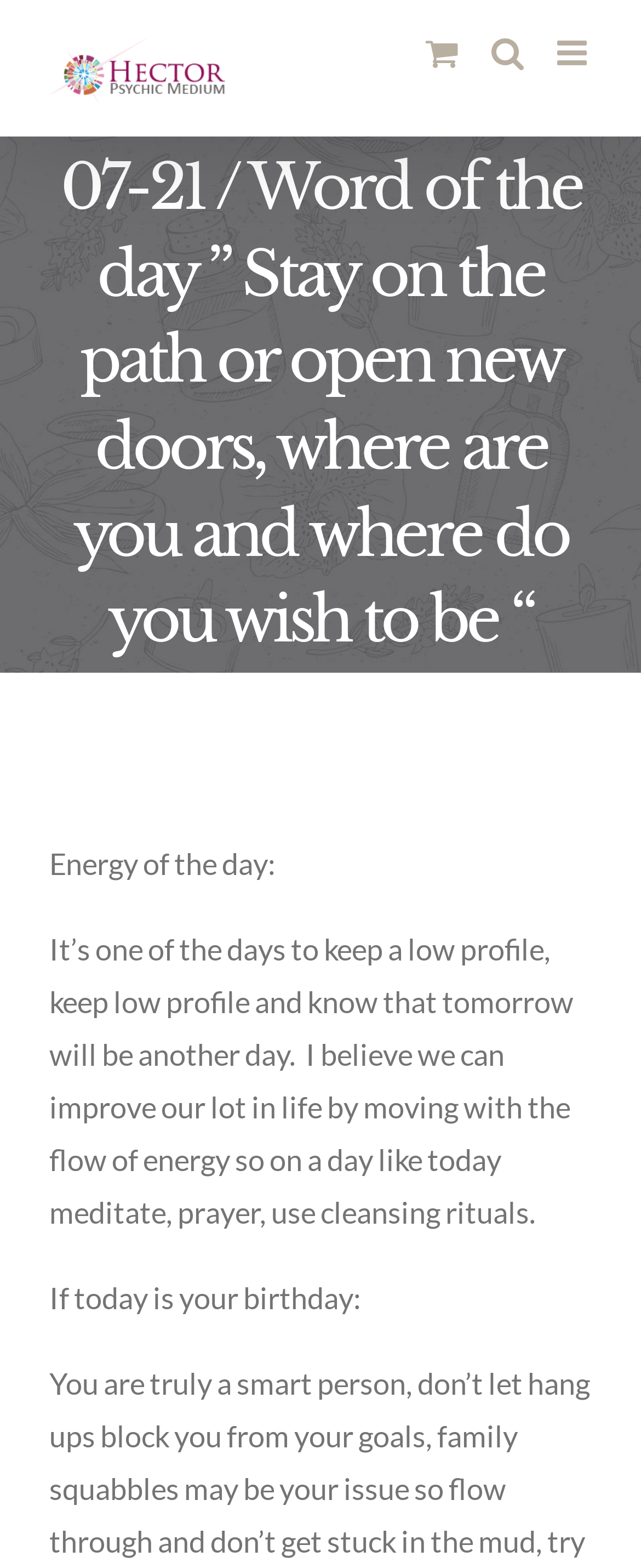What is the purpose of the 'Toggle mobile menu' link?
Please answer using one word or phrase, based on the screenshot.

To expand or collapse the main menu